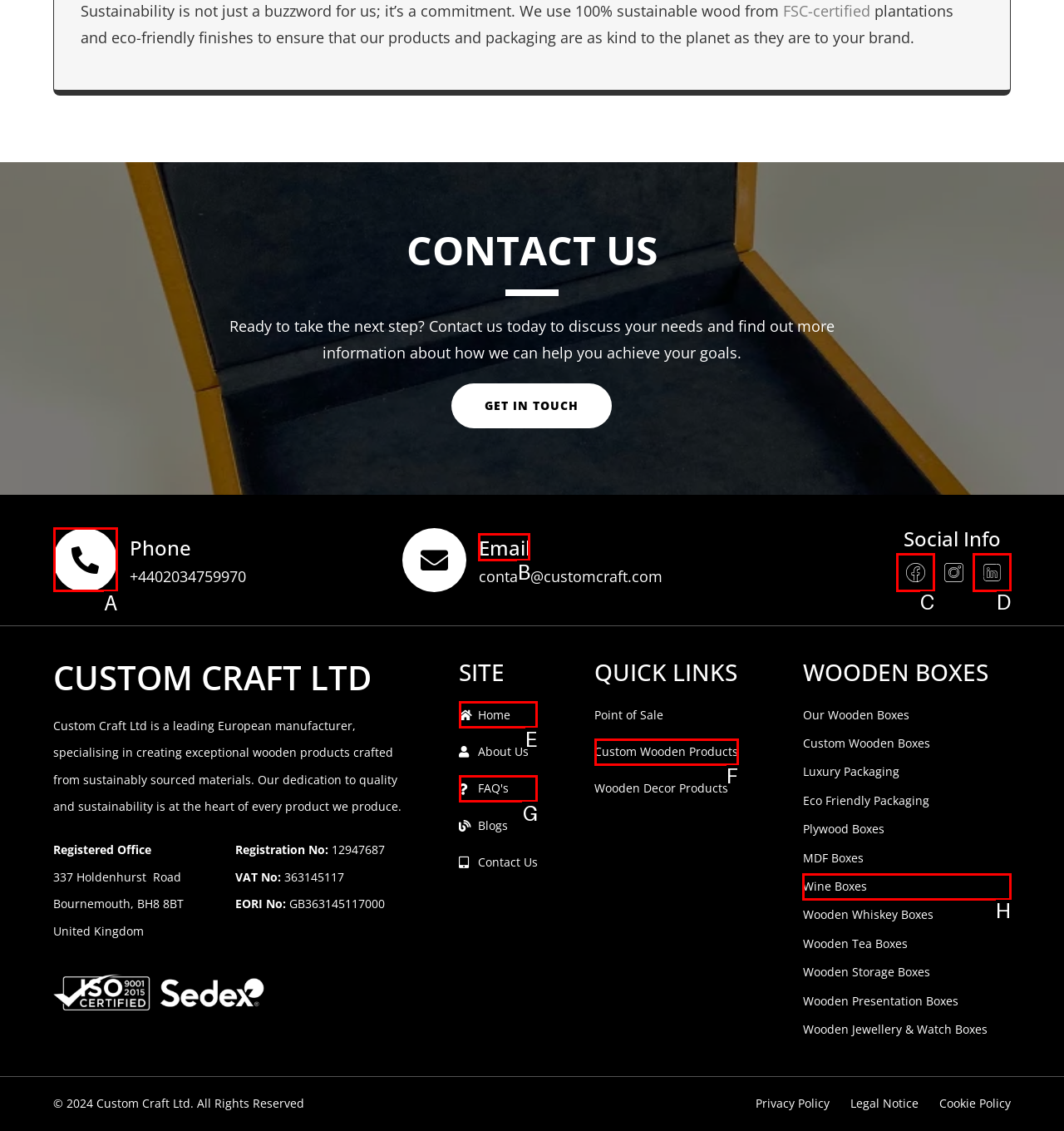Decide which UI element to click to accomplish the task: Go to Home page
Respond with the corresponding option letter.

E